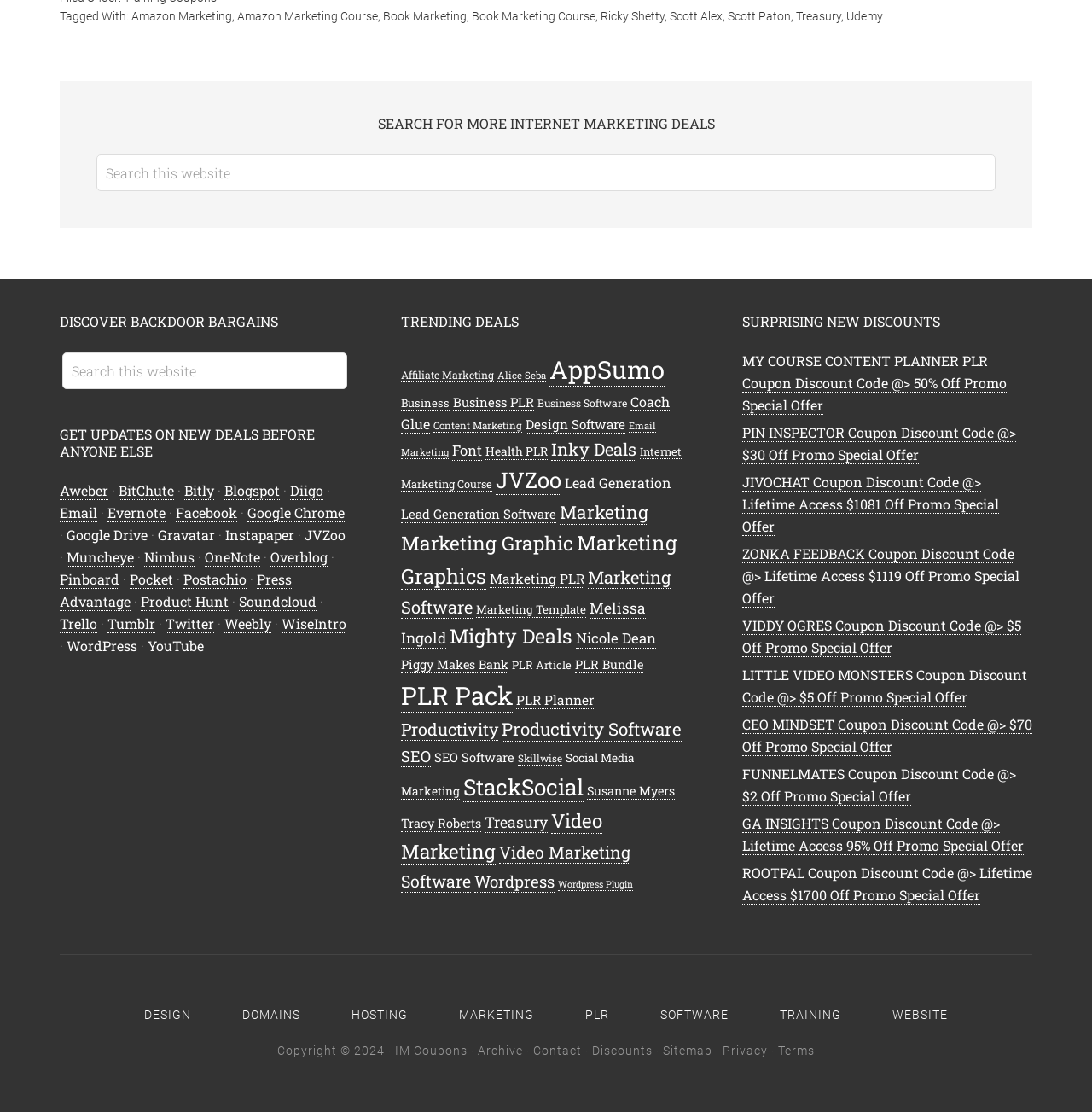Determine the bounding box coordinates (top-left x, top-left y, bottom-right x, bottom-right y) of the UI element described in the following text: Marketing Software

[0.367, 0.509, 0.614, 0.556]